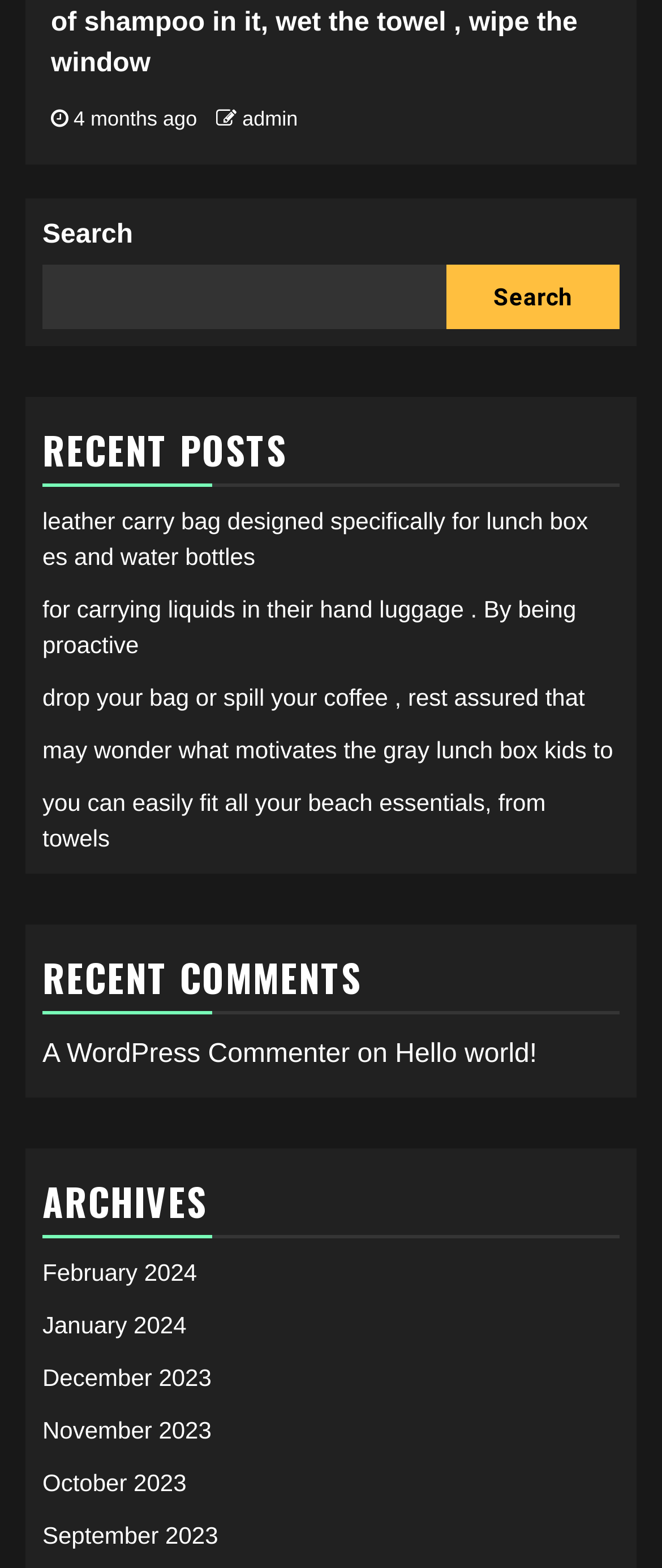How many months are listed in the 'ARCHIVES' section?
Based on the image, respond with a single word or phrase.

6 months